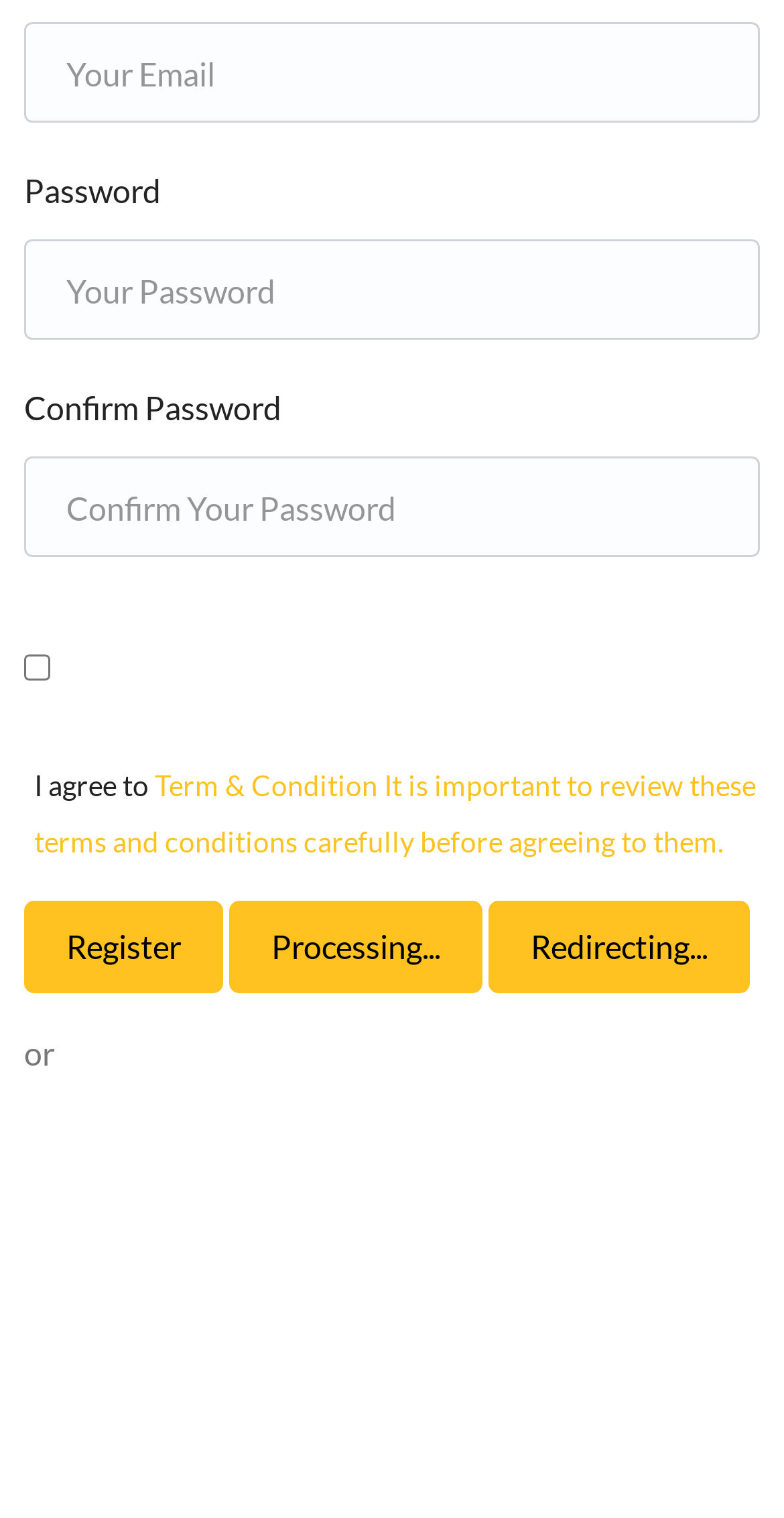What is the purpose of the checkbox?
Please provide a detailed and comprehensive answer to the question.

The checkbox is labeled 'I agree to Term & Condition' and has a description that says 'It is important to review these terms and conditions carefully before agreeing to them.' This suggests that the purpose of the checkbox is to indicate agreement to the terms and conditions.